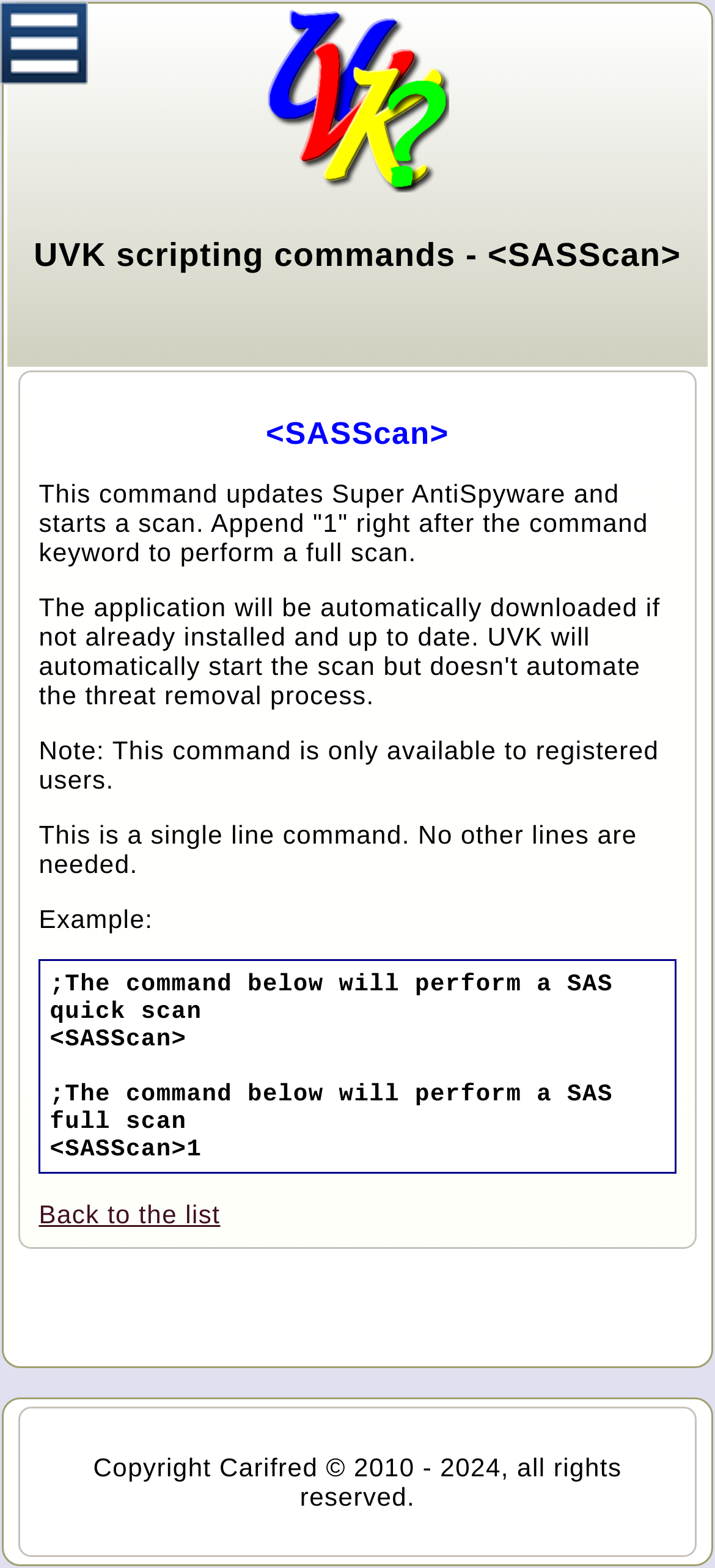What is the function of the 'Show menu' button?
Identify the answer in the screenshot and reply with a single word or phrase.

Show menu